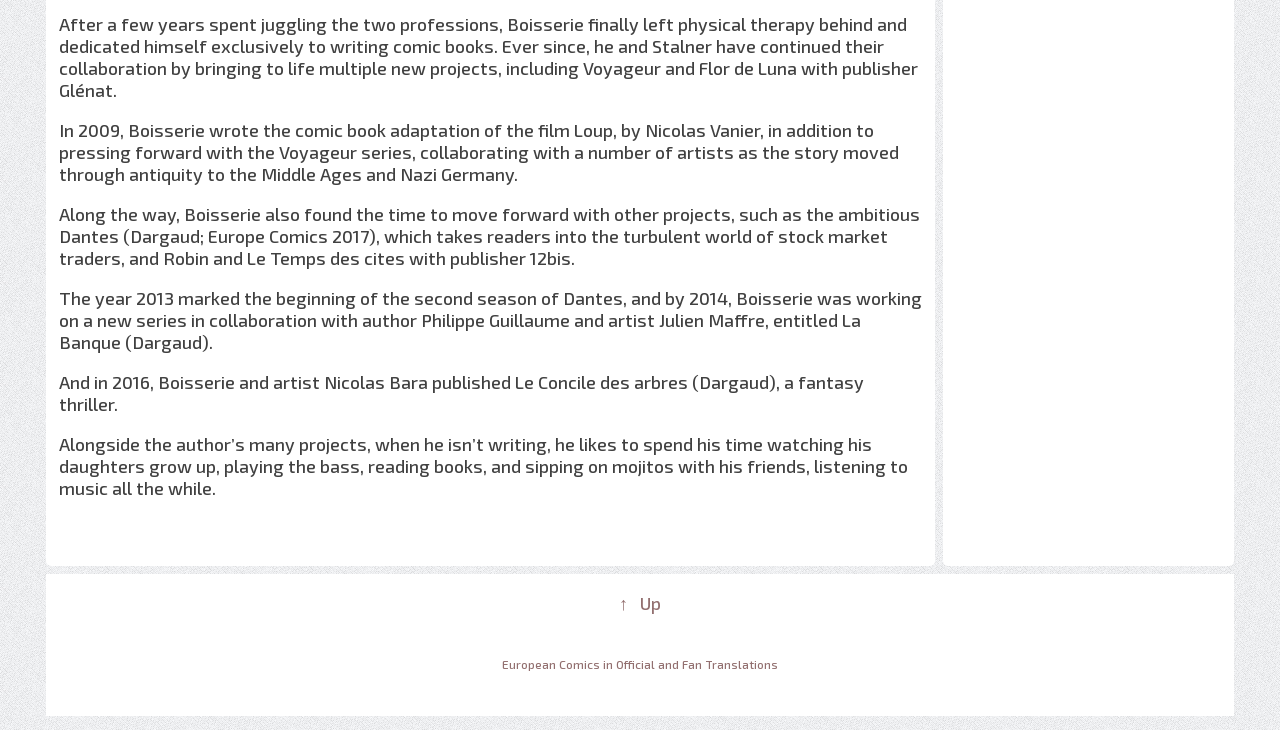Identify the bounding box of the HTML element described here: "↑ Up". Provide the coordinates as four float numbers between 0 and 1: [left, top, right, bottom].

[0.484, 0.811, 0.516, 0.841]